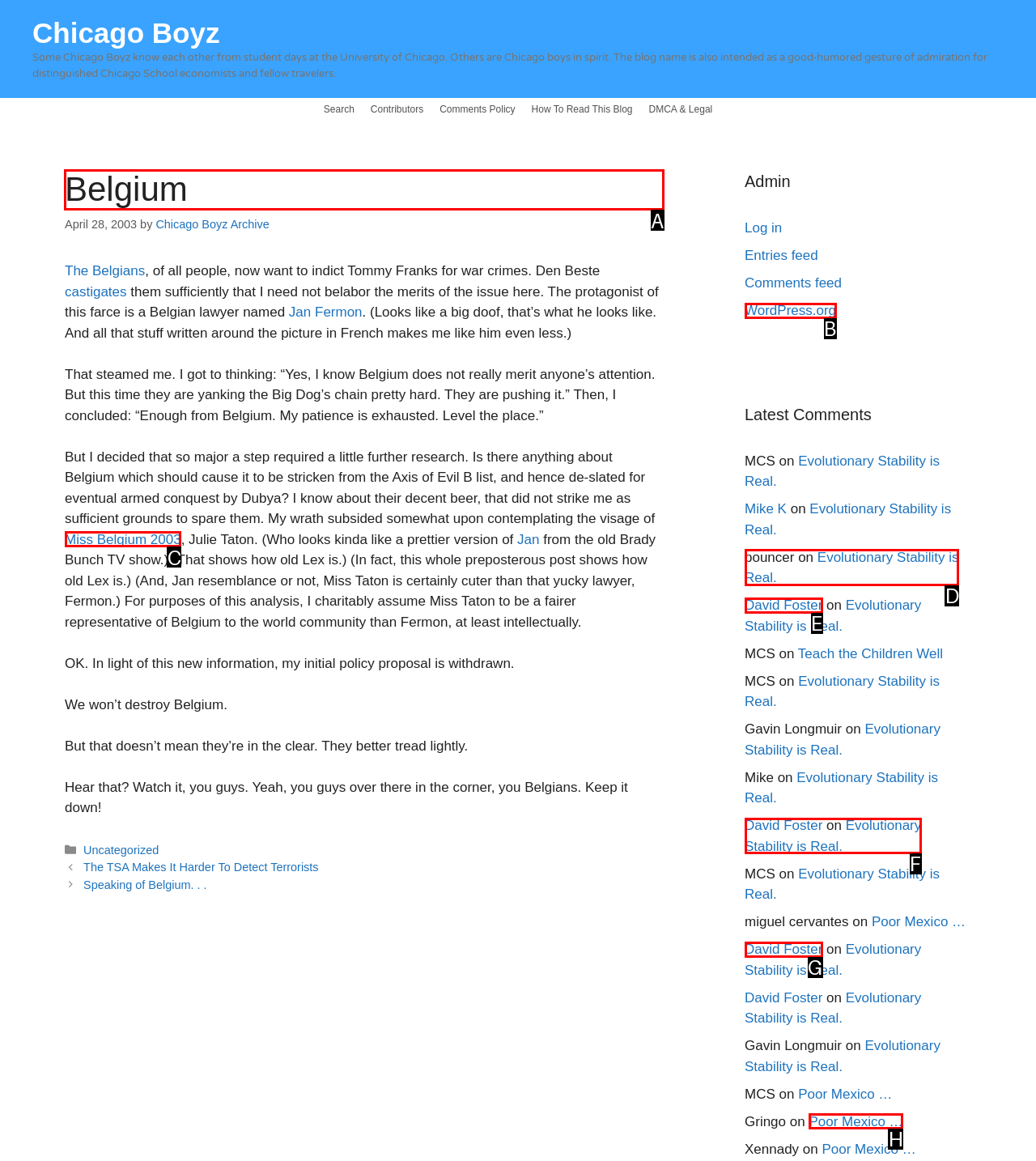Identify the letter of the correct UI element to fulfill the task: Read the article 'Belgium' from the given options in the screenshot.

A